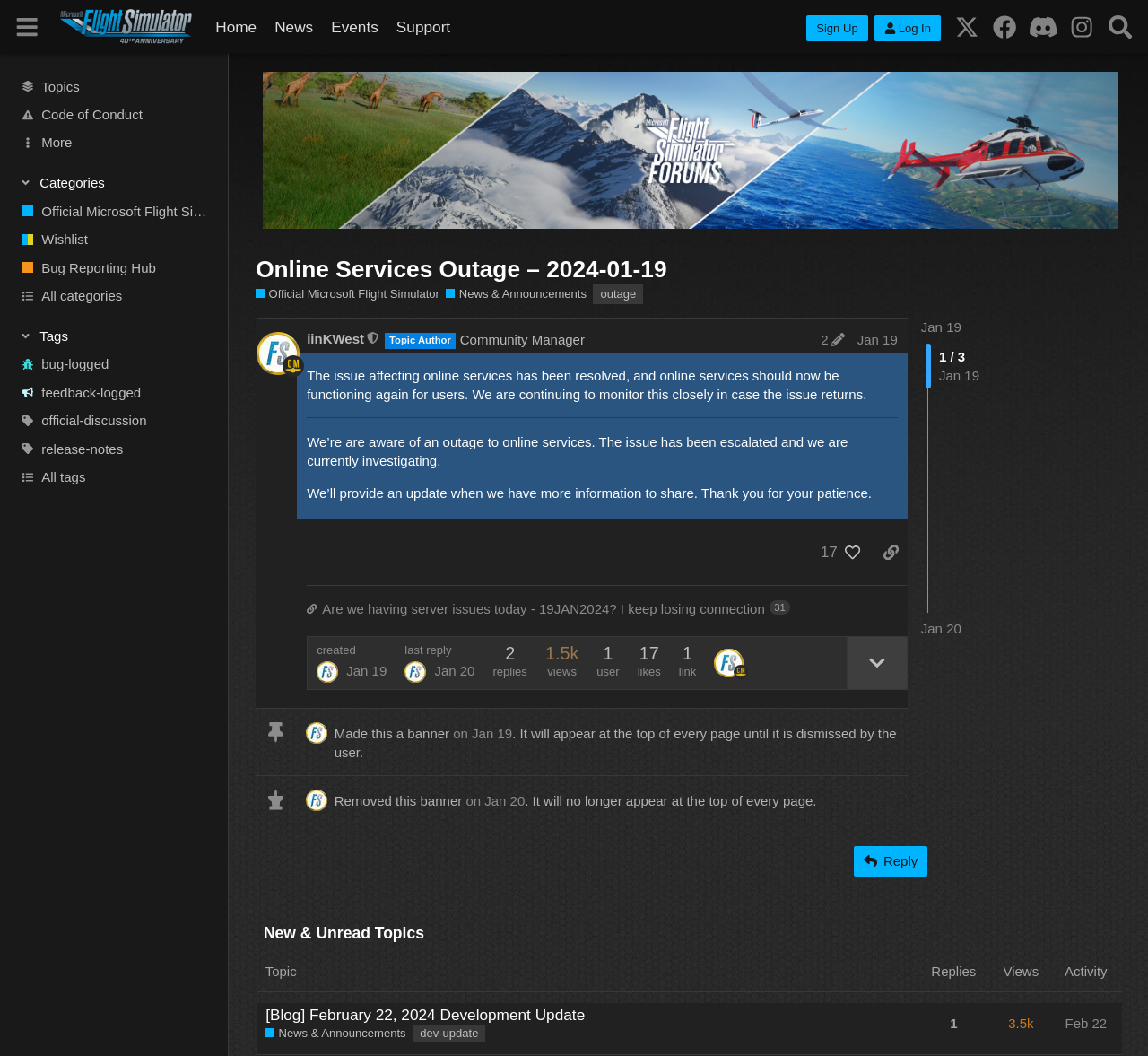From the element description 1, predict the bounding box coordinates of the UI element. The coordinates must be specified in the format (top-left x, top-left y, bottom-right x, bottom-right y) and should be within the 0 to 1 range.

[0.824, 0.95, 0.838, 0.988]